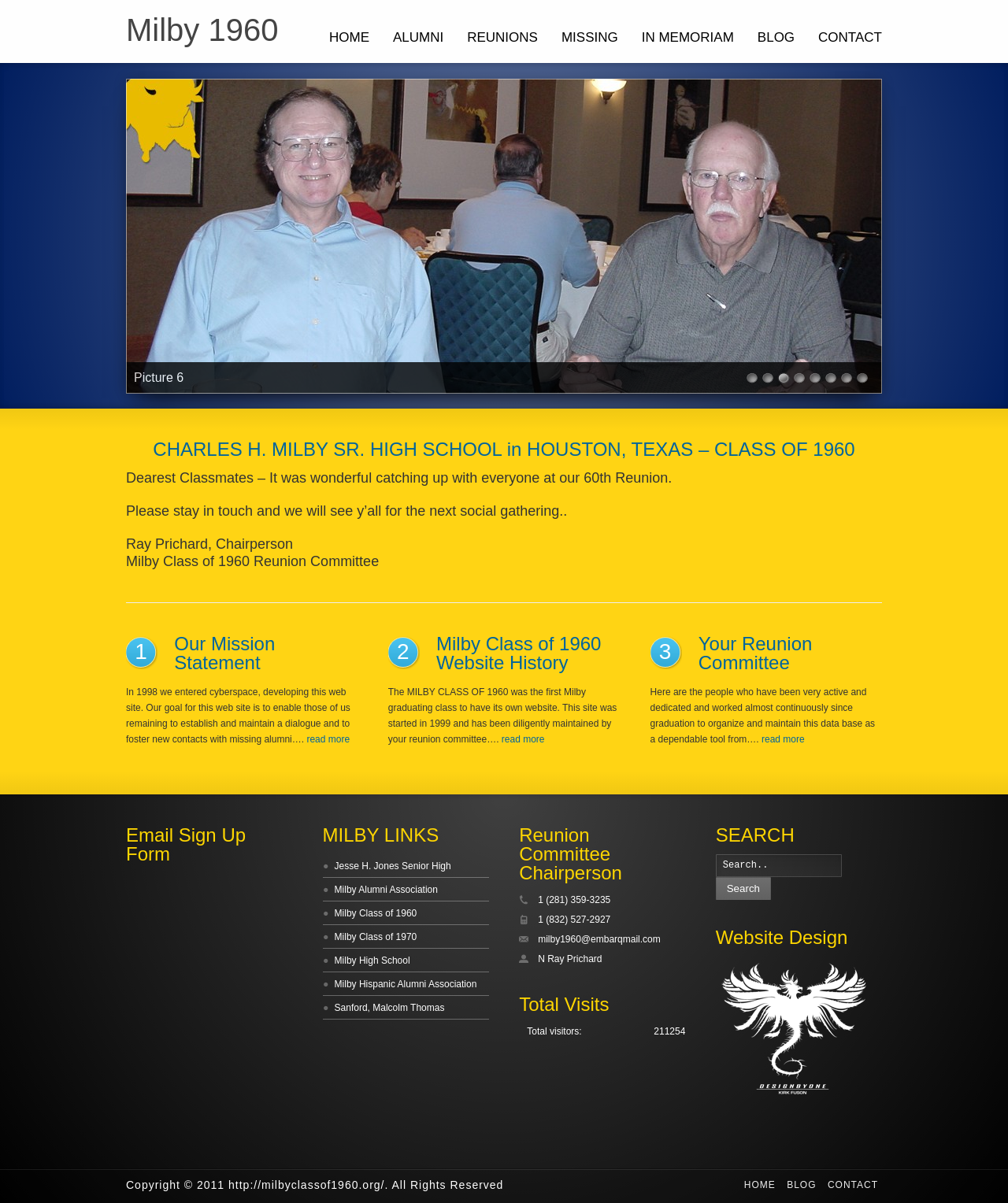Find the bounding box coordinates of the area to click in order to follow the instruction: "View latest news".

None